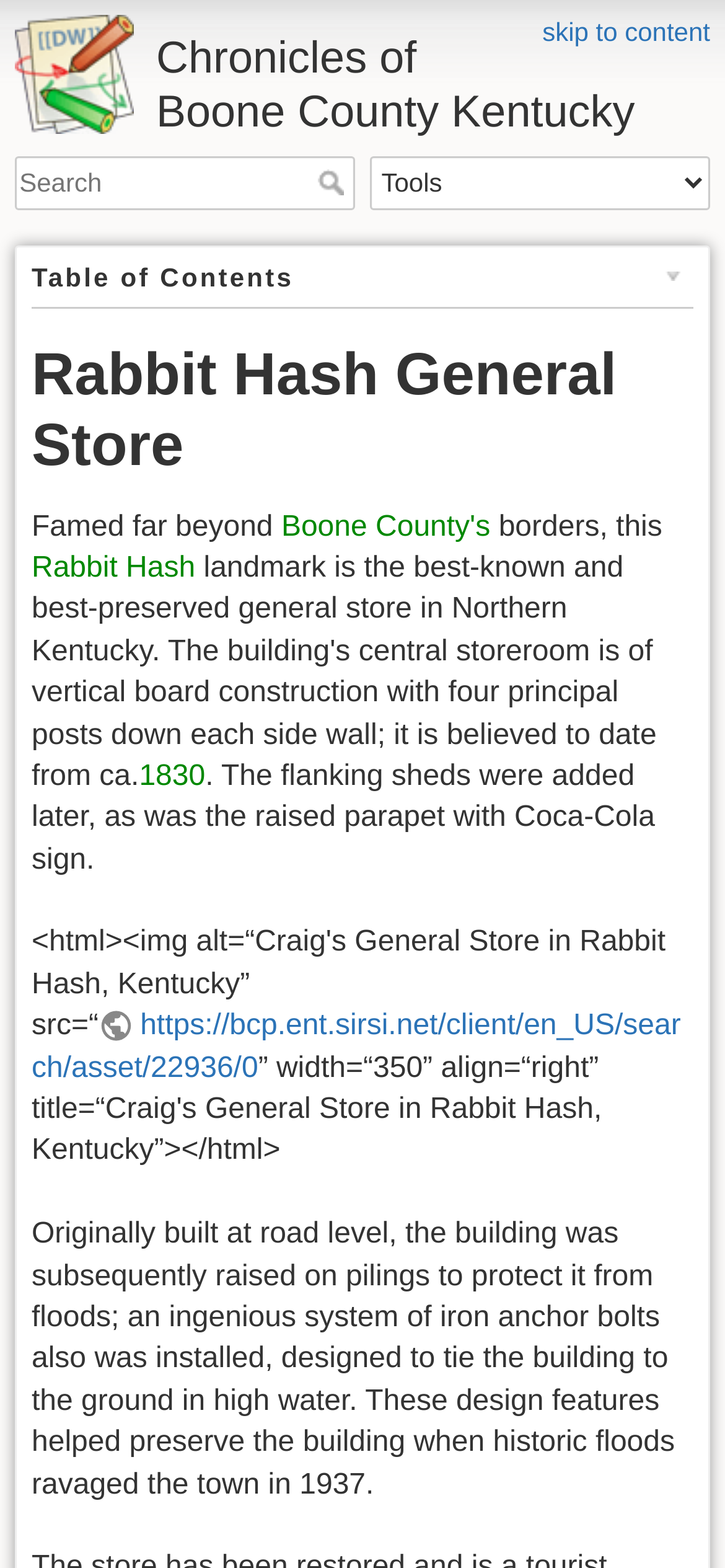Use a single word or phrase to answer the following:
What is the name of the county?

Boone County